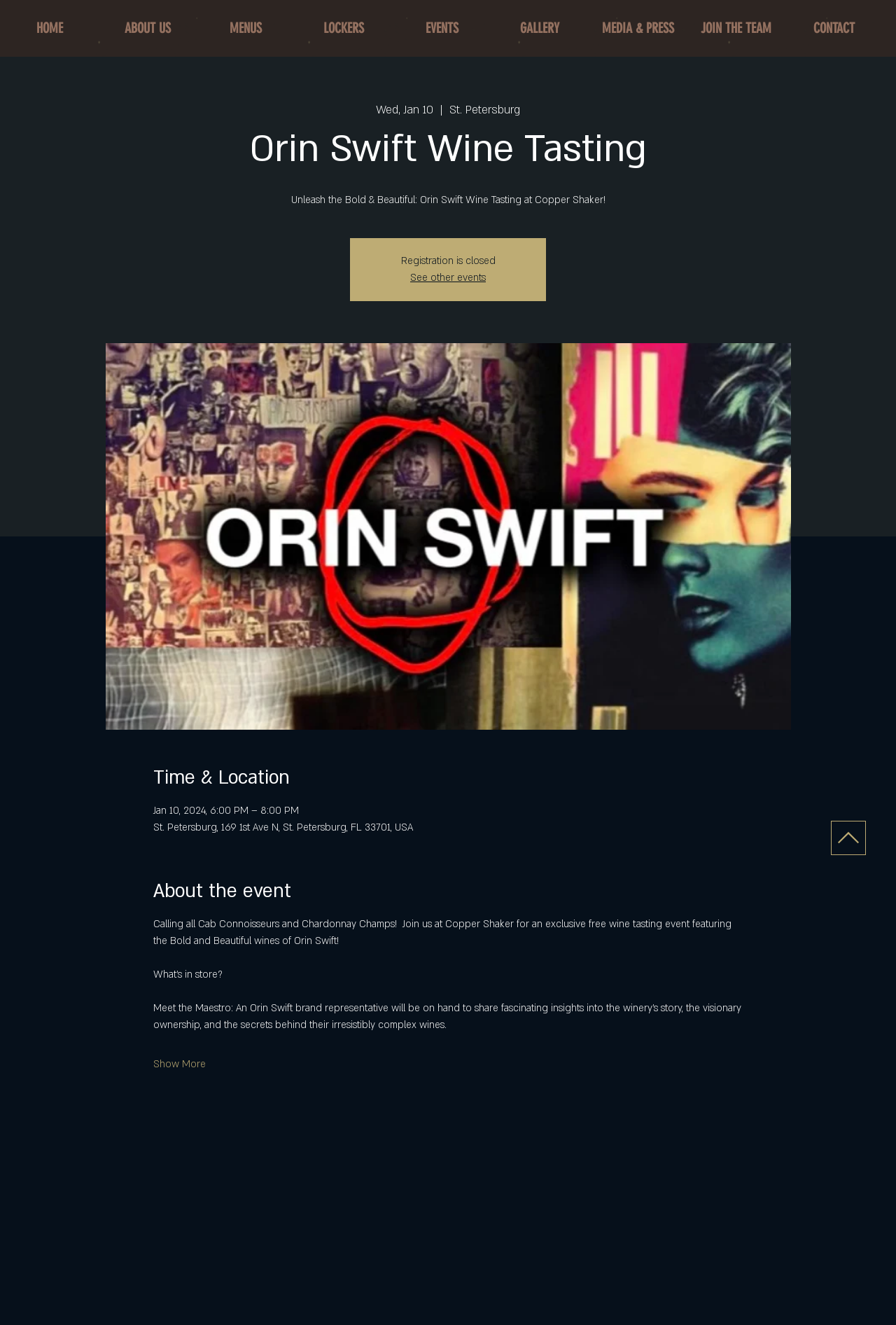What is the purpose of the 'Show More' button?
Answer the question with a detailed and thorough explanation.

The 'Show More' button is likely intended to reveal additional information about the event, as it is placed below the initial event description and above the 'Time & Location' section, suggesting that it will expand on the event details.